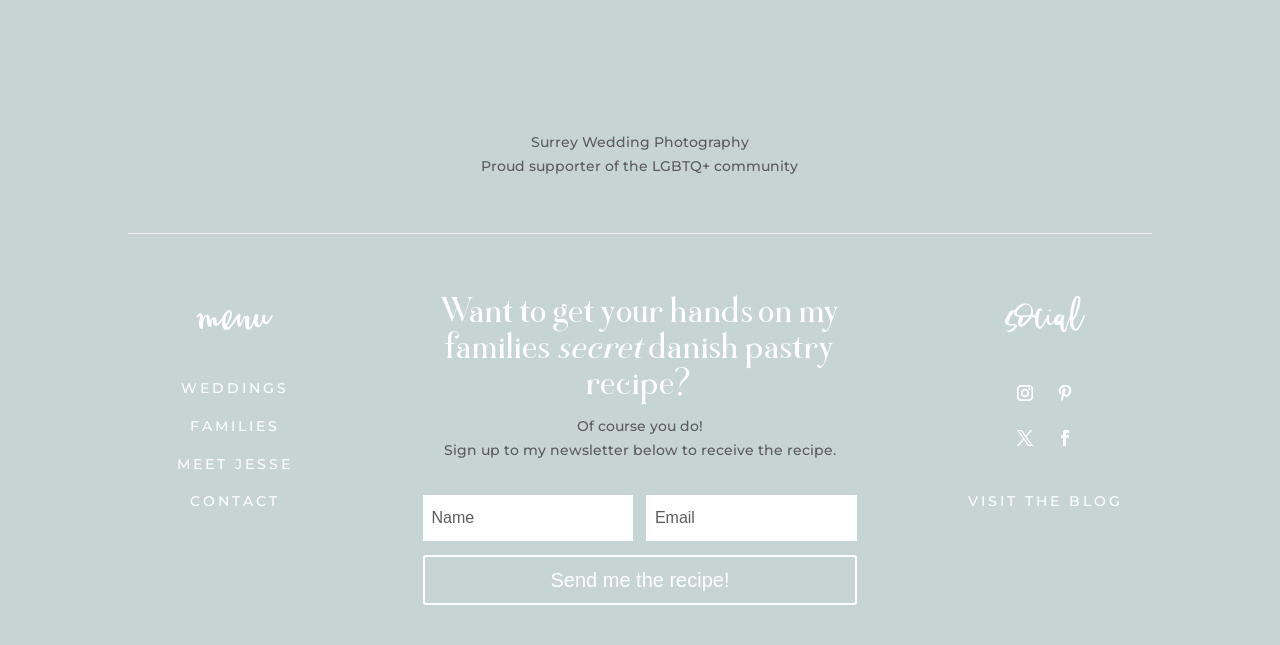Find the bounding box coordinates of the clickable area that will achieve the following instruction: "Visit the blog".

[0.756, 0.763, 0.877, 0.791]